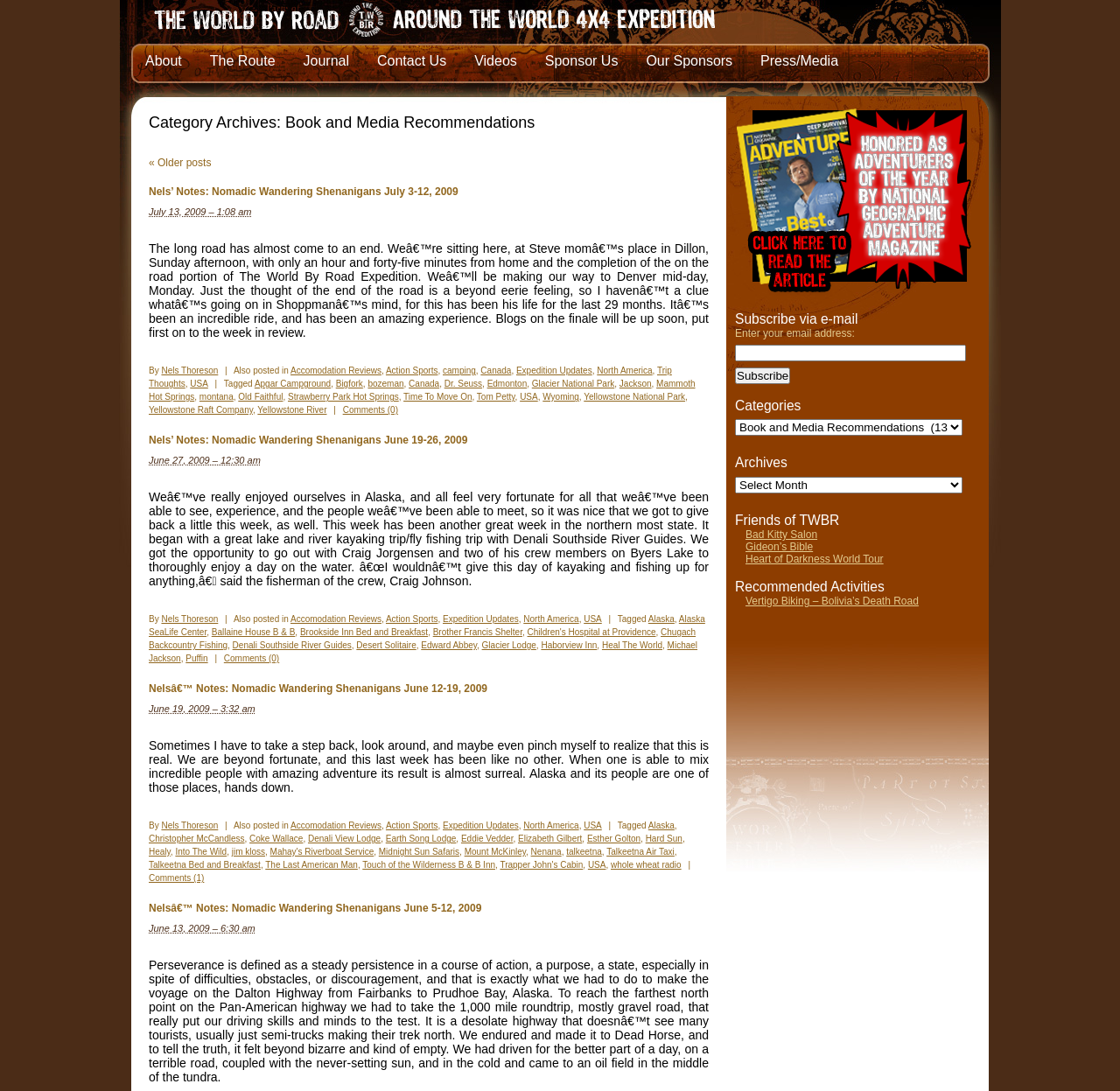Find the bounding box of the web element that fits this description: "Order Now".

None